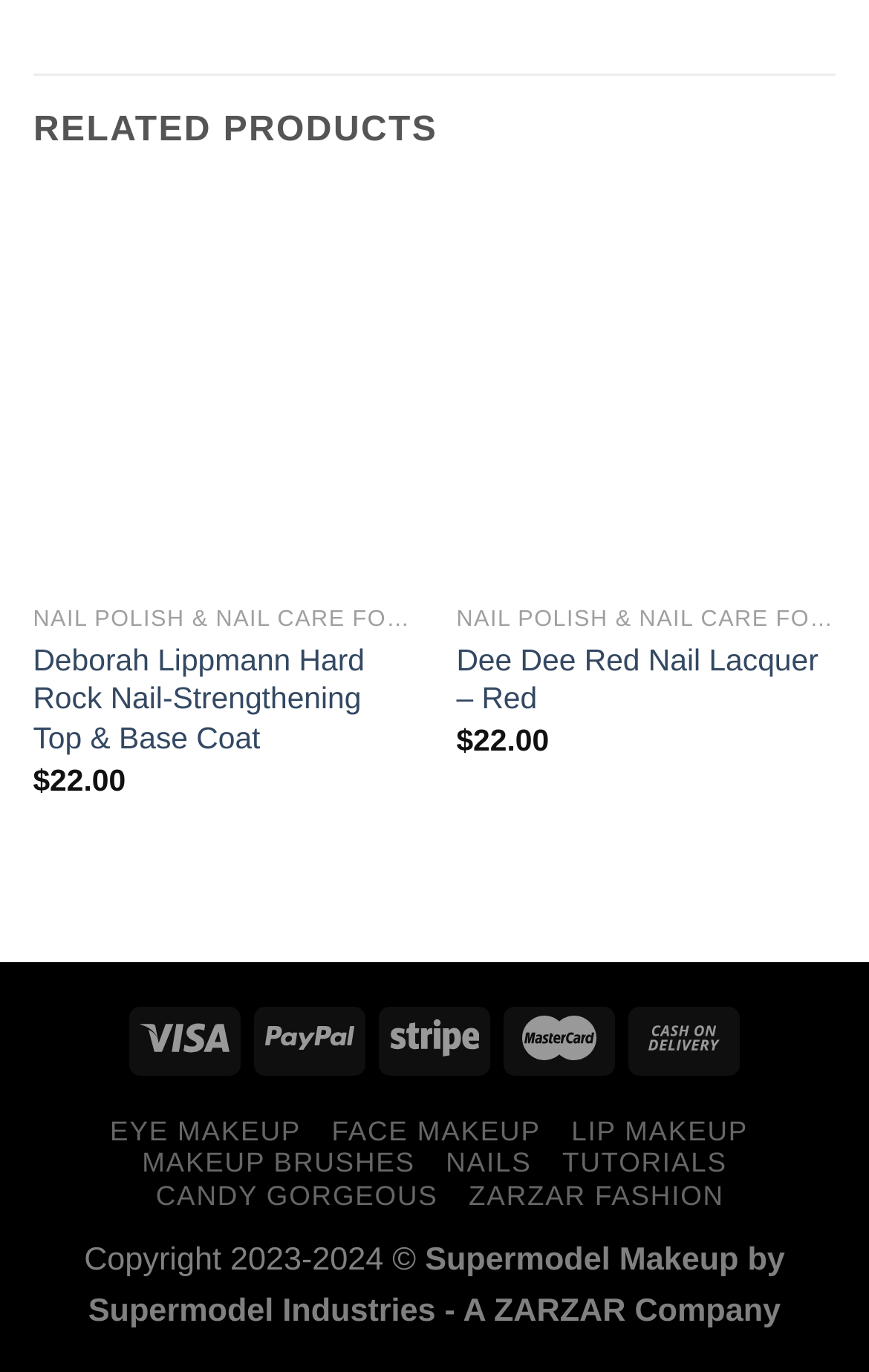Find the bounding box coordinates for the area that should be clicked to accomplish the instruction: "Visit ZARZAR FASHION".

[0.539, 0.86, 0.833, 0.883]